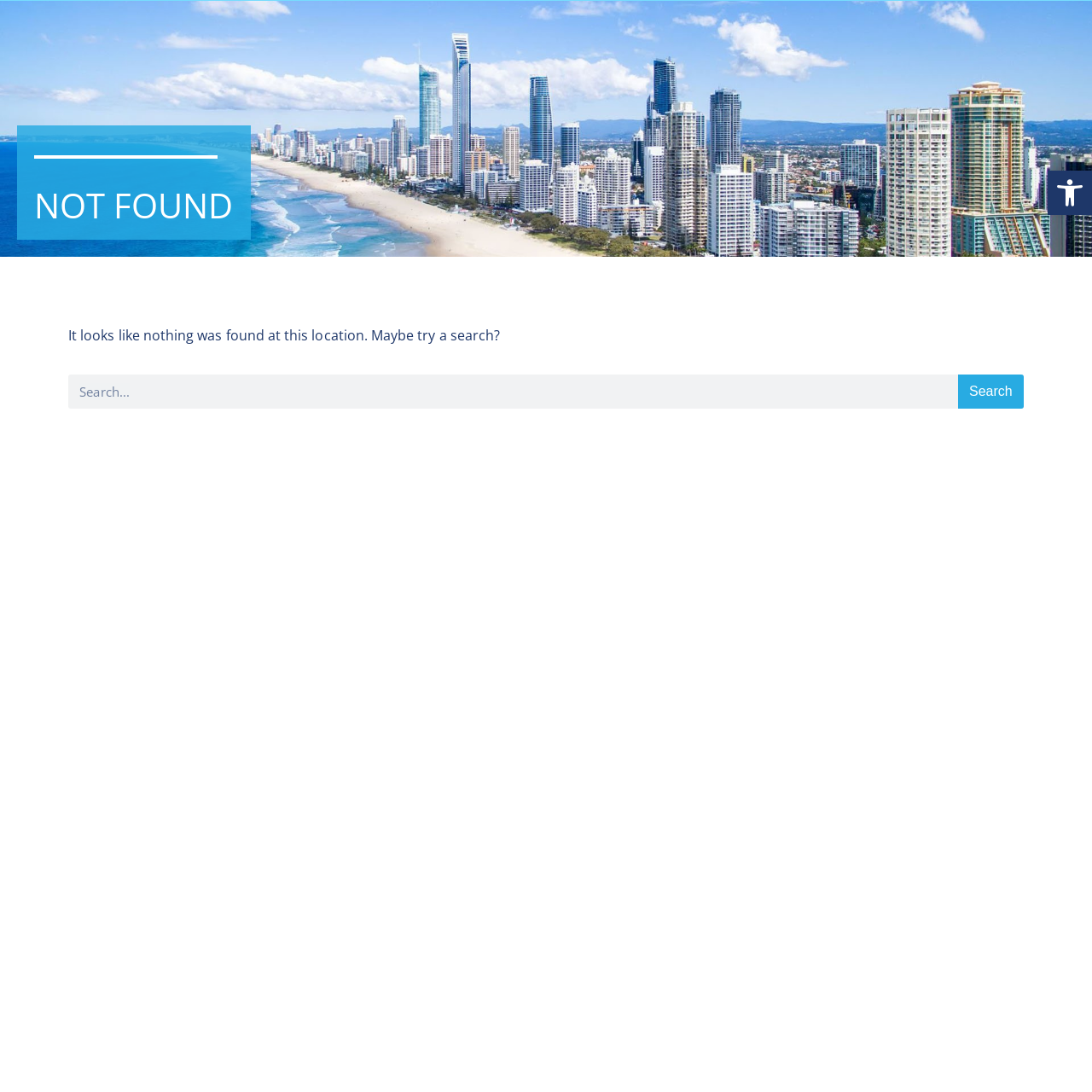Provide a thorough summary of the webpage.

The webpage displays a "Page not found" error message. At the top right corner, there is a link to "Open toolbar Accessibility Tools" accompanied by a small image with the same name. 

Below this, a prominent heading "NOT FOUND" is centered near the top of the page. 

Underneath the heading, a paragraph of text explains that nothing was found at the current location and suggests trying a search. 

Adjacent to this text is a search bar, which takes up most of the width of the page. The search bar contains a text input field labeled "Search" and a "Search" button to its right.